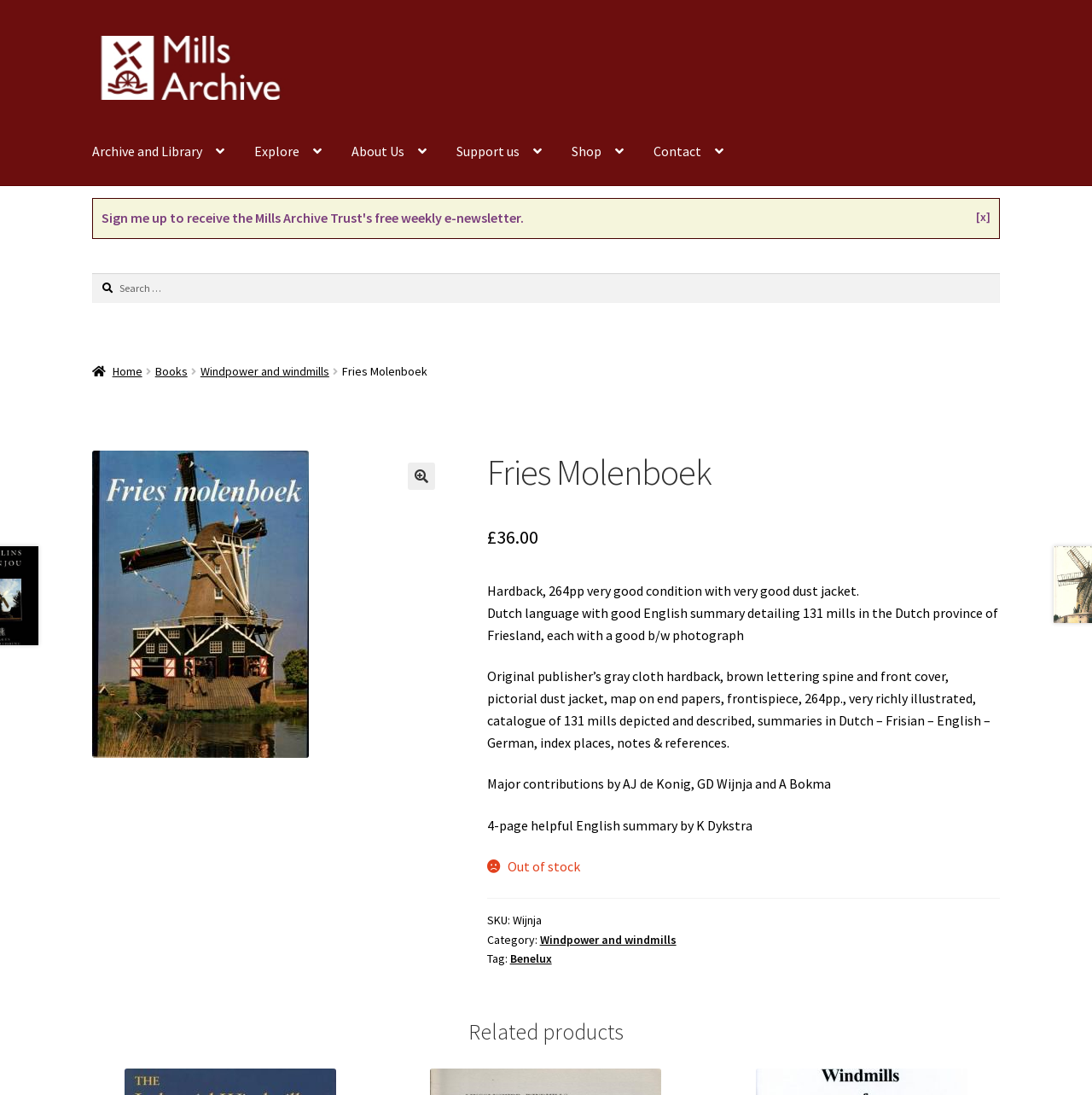What is the language of the book?
Please respond to the question thoroughly and include all relevant details.

I found the answer by looking at the section that describes the book, where it says 'Dutch language with good English summary'. This suggests that the language of the book is Dutch.